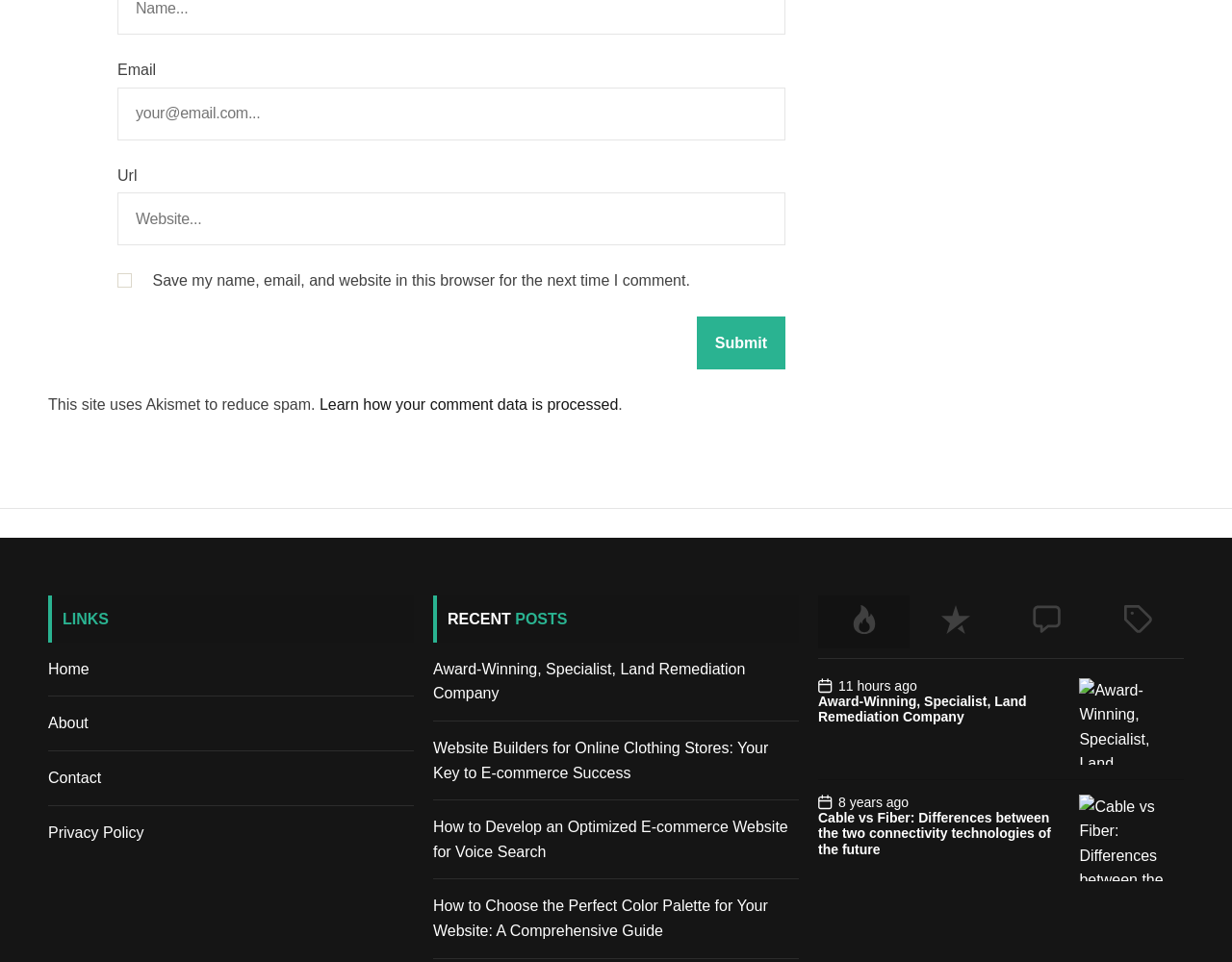How many links are under the 'LINKS' heading?
Kindly offer a comprehensive and detailed response to the question.

Under the 'LINKS' heading, there are four links: 'Home', 'About', 'Contact', and 'Privacy Policy'.